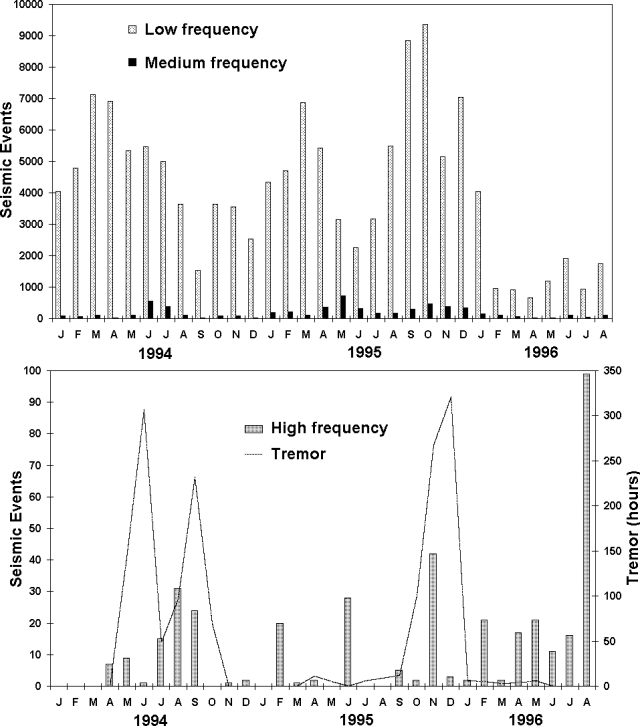What is the source of Figure 61?
Based on the visual, give a brief answer using one word or a short phrase.

OVSICORI-UNA